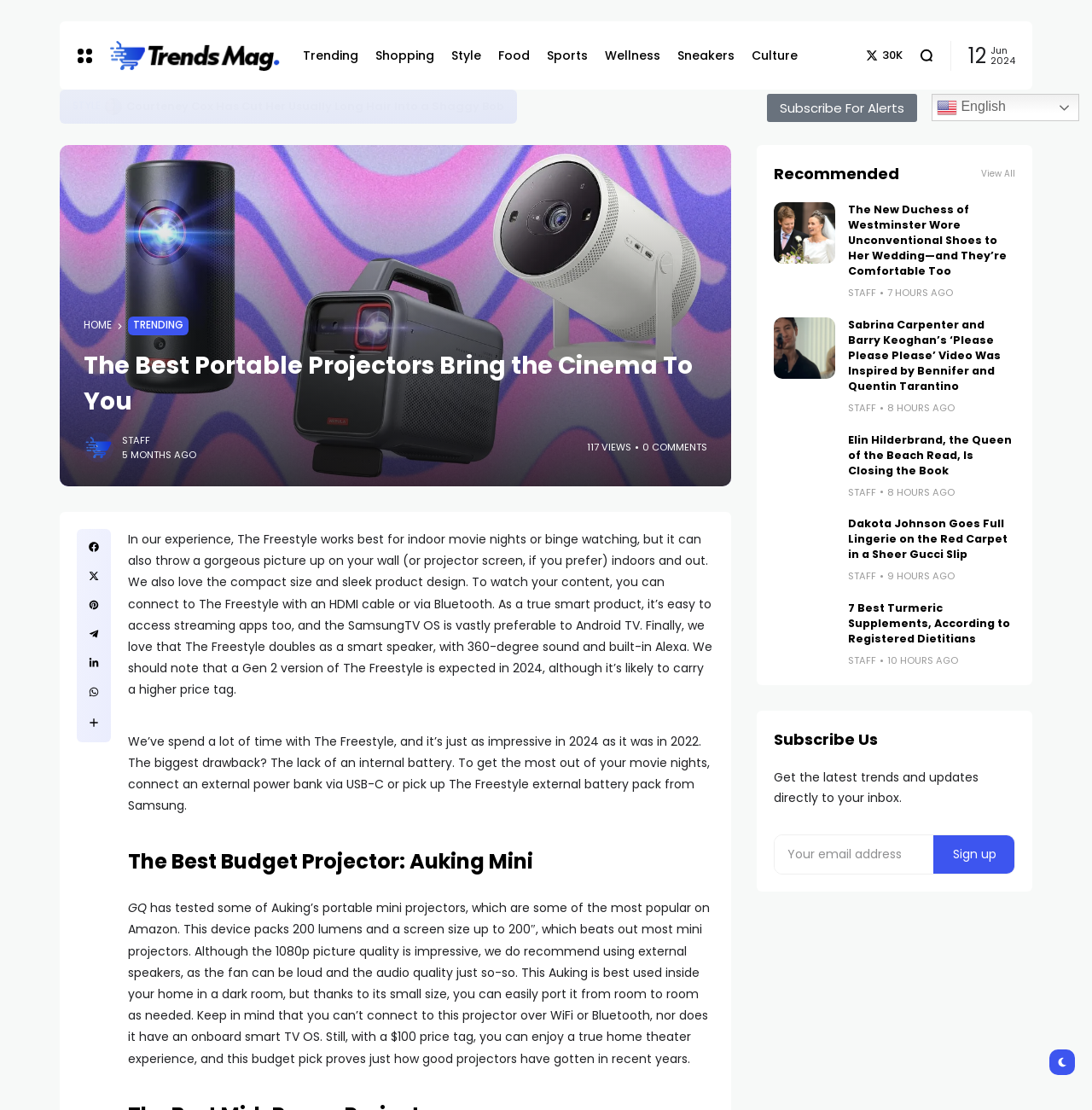Find and indicate the bounding box coordinates of the region you should select to follow the given instruction: "Change the language to English".

[0.853, 0.085, 0.988, 0.109]